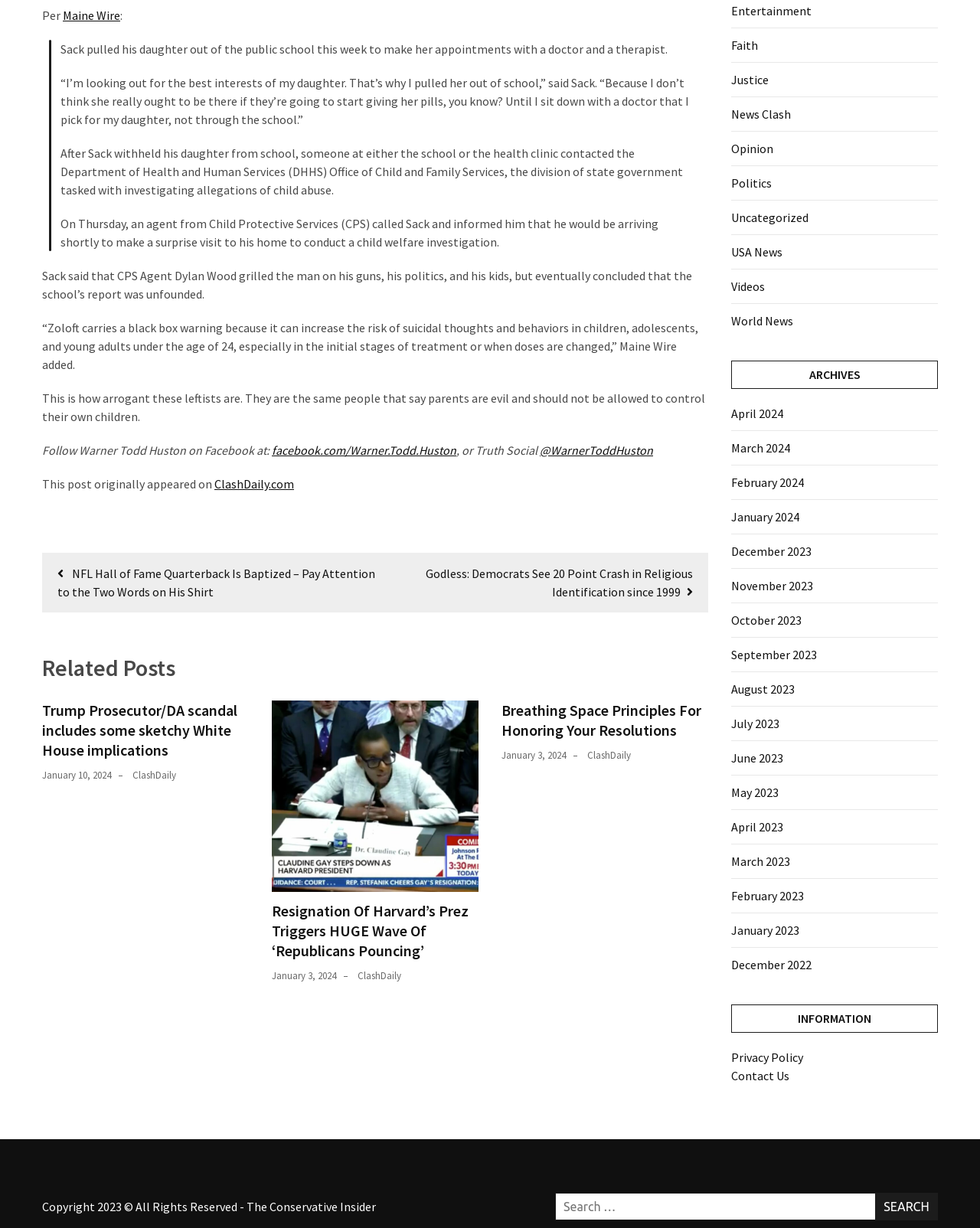Locate and provide the bounding box coordinates for the HTML element that matches this description: "December 2023".

[0.746, 0.442, 0.828, 0.455]